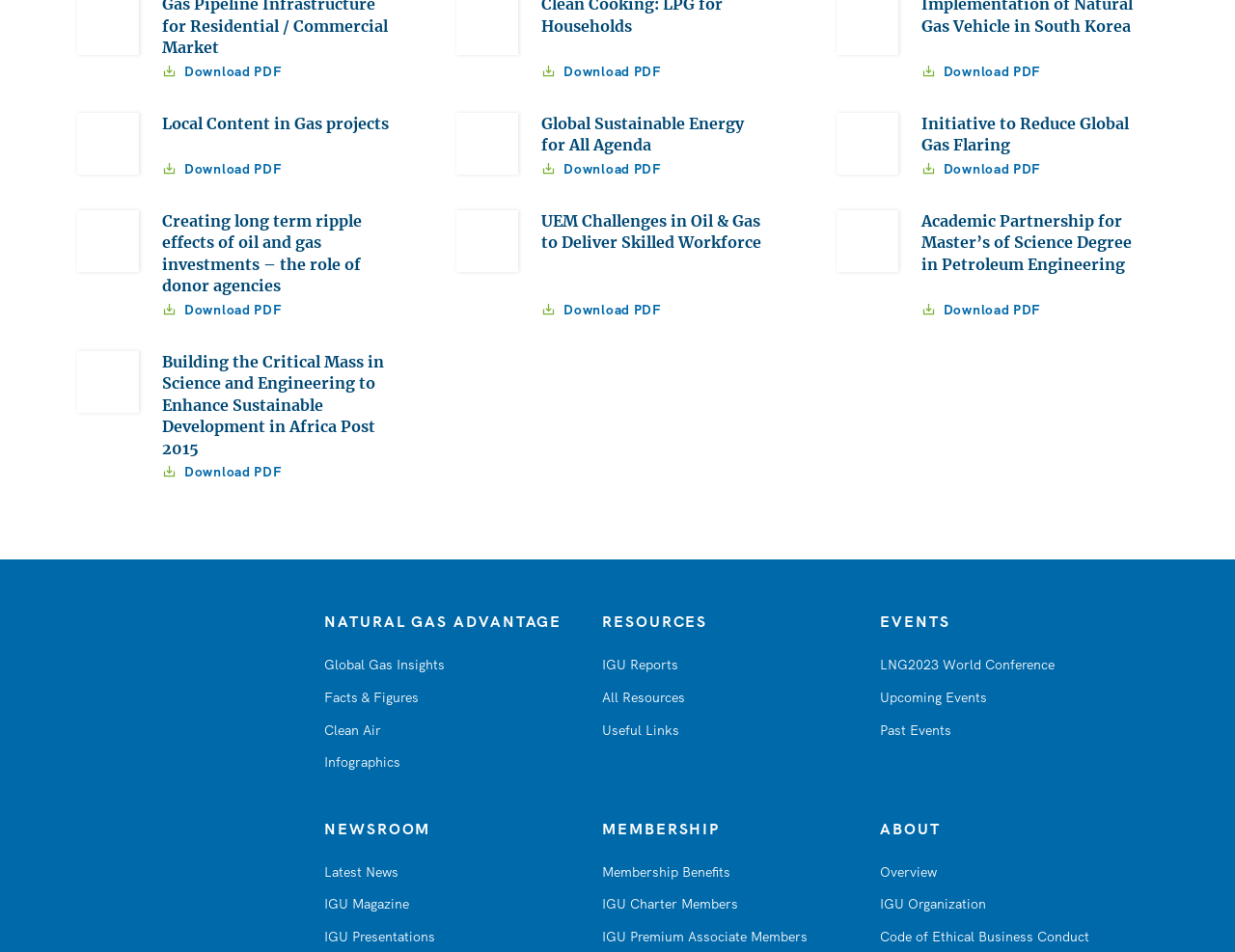Determine the bounding box coordinates of the section I need to click to execute the following instruction: "Download PDF". Provide the coordinates as four float numbers between 0 and 1, i.e., [left, top, right, bottom].

[0.131, 0.063, 0.228, 0.086]